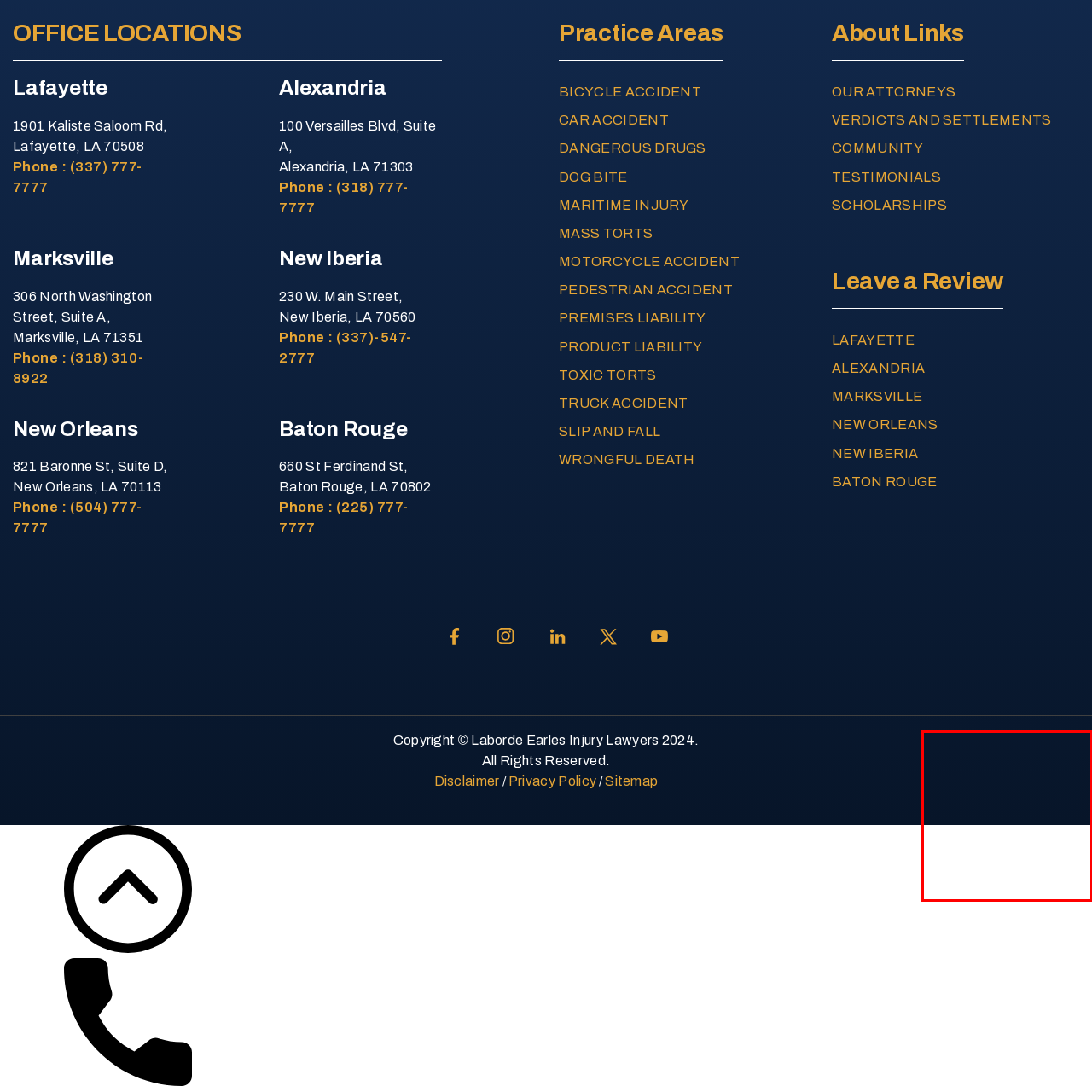What are the locations mentioned on the webpage? Examine the image inside the red bounding box and answer concisely with one word or a short phrase.

Lafayette, Alexandria, and Baton Rouge